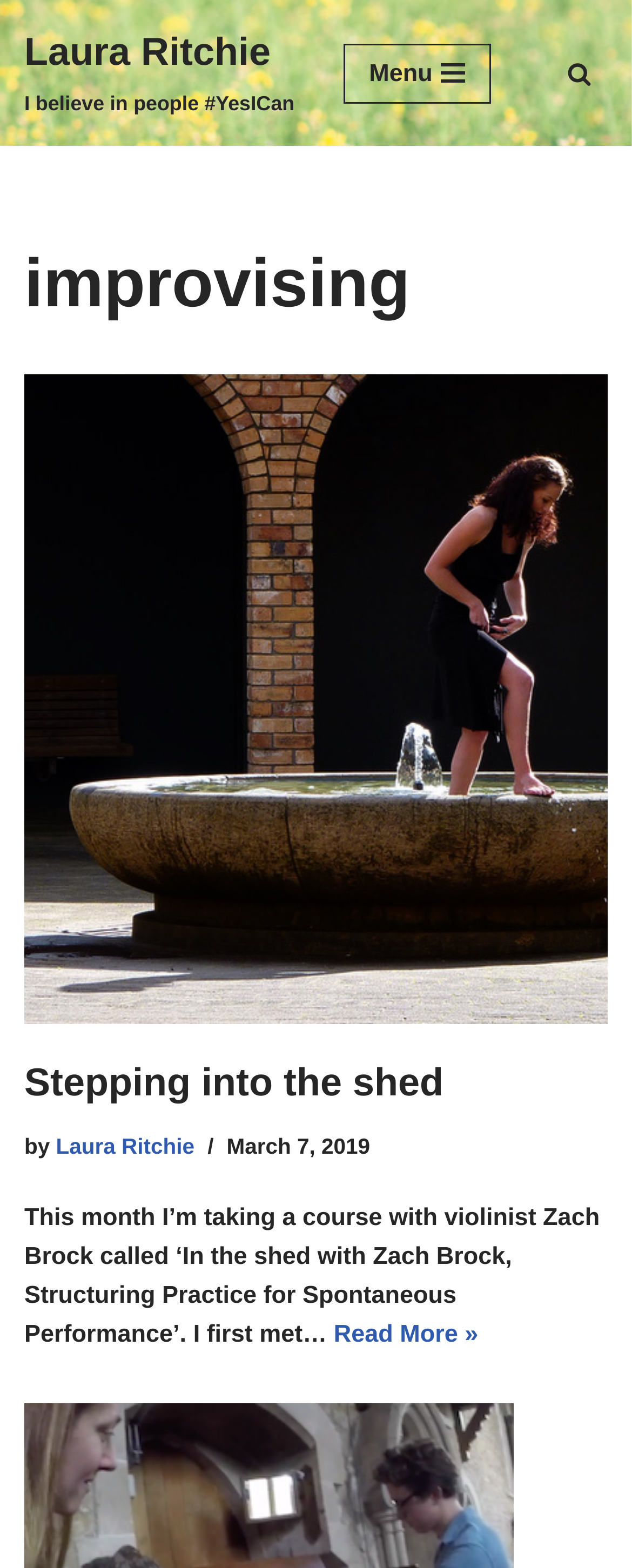Please identify the coordinates of the bounding box that should be clicked to fulfill this instruction: "search for something".

[0.897, 0.039, 0.936, 0.054]